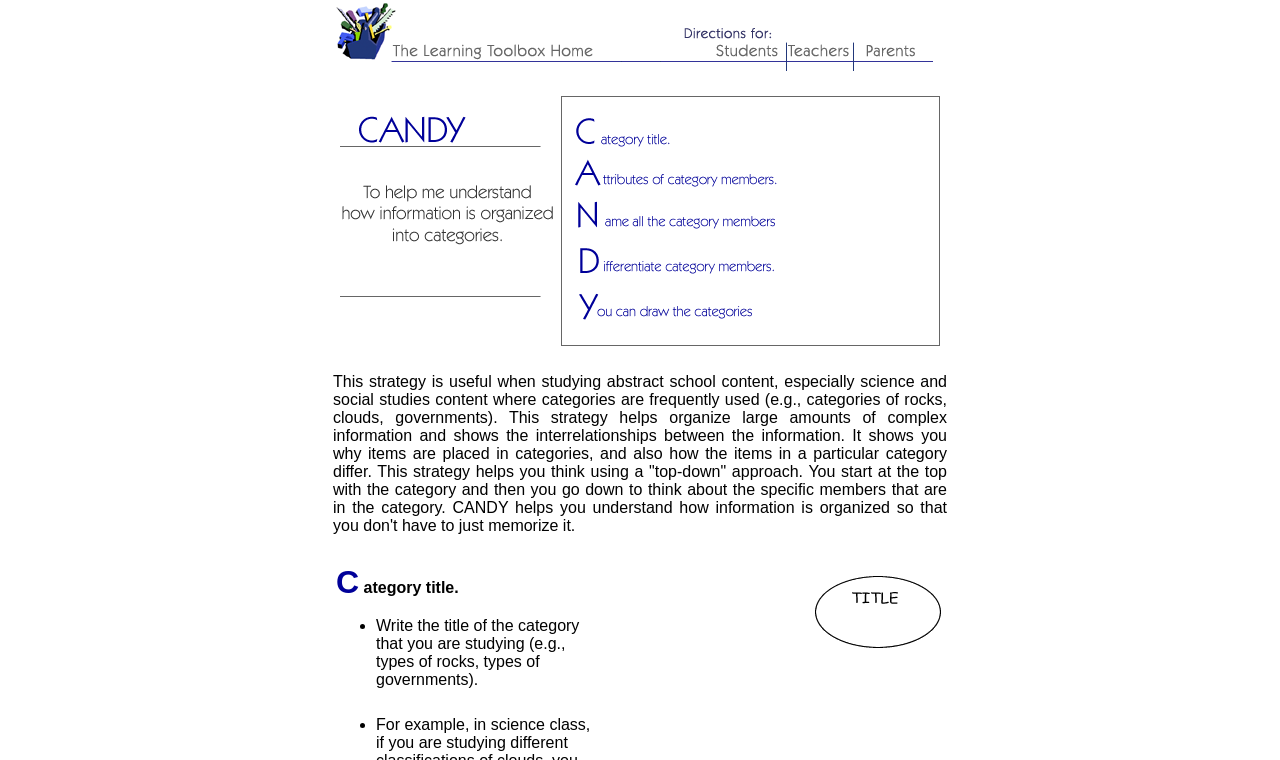Based on the image, provide a detailed and complete answer to the question: 
What does the CANDY strategy help with in terms of memorization?

The CANDY strategy helps you understand how information is organized so that you don't have to just memorize it, but rather understand the relationships between the information.